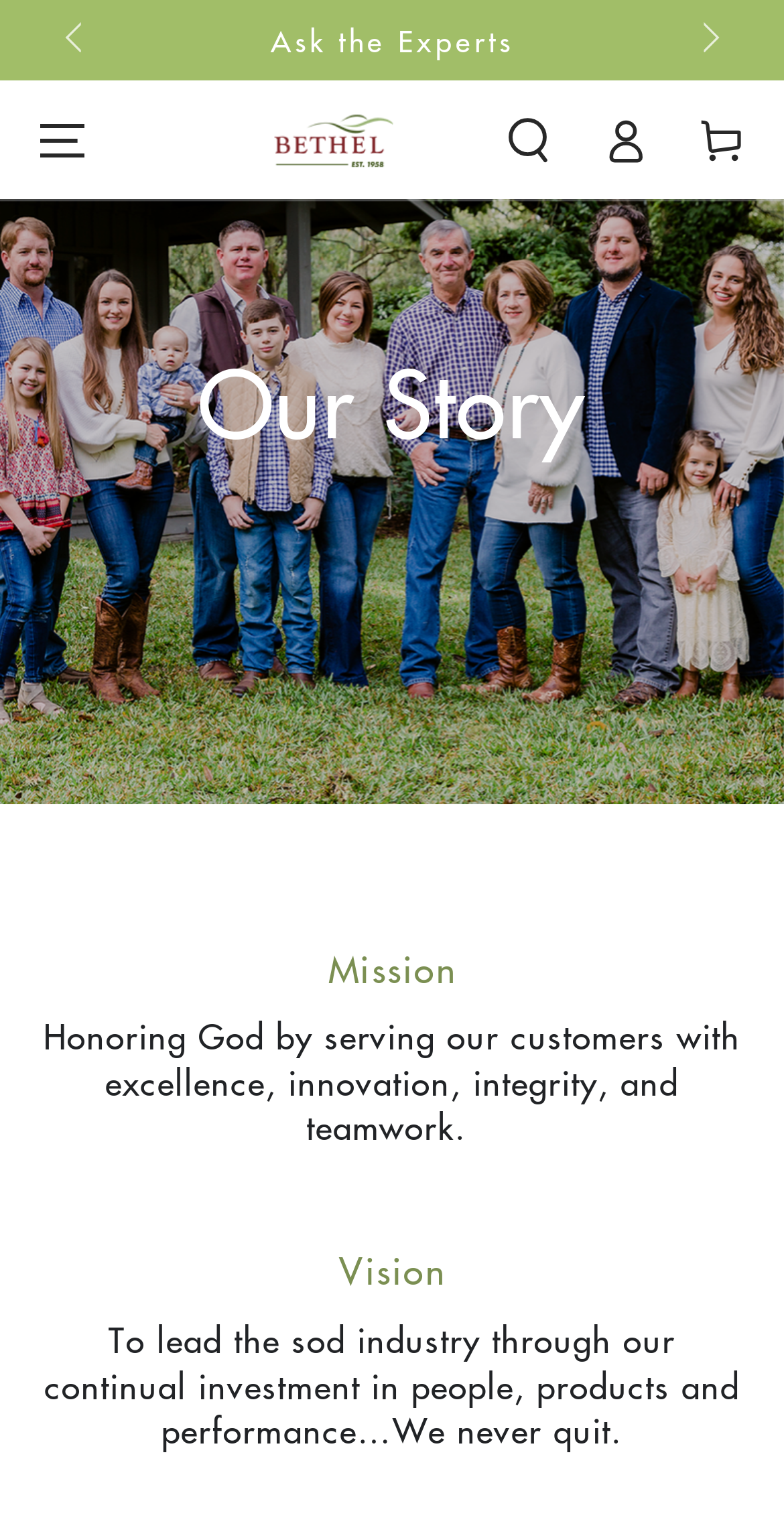Please provide a comprehensive response to the question below by analyzing the image: 
What is the purpose of the 'Ask the Experts' link?

The link 'Ask the Experts' is likely a way for users to ask questions or seek advice from experts in the field of natural grass solutions, which is the main business of Bethel Farms.